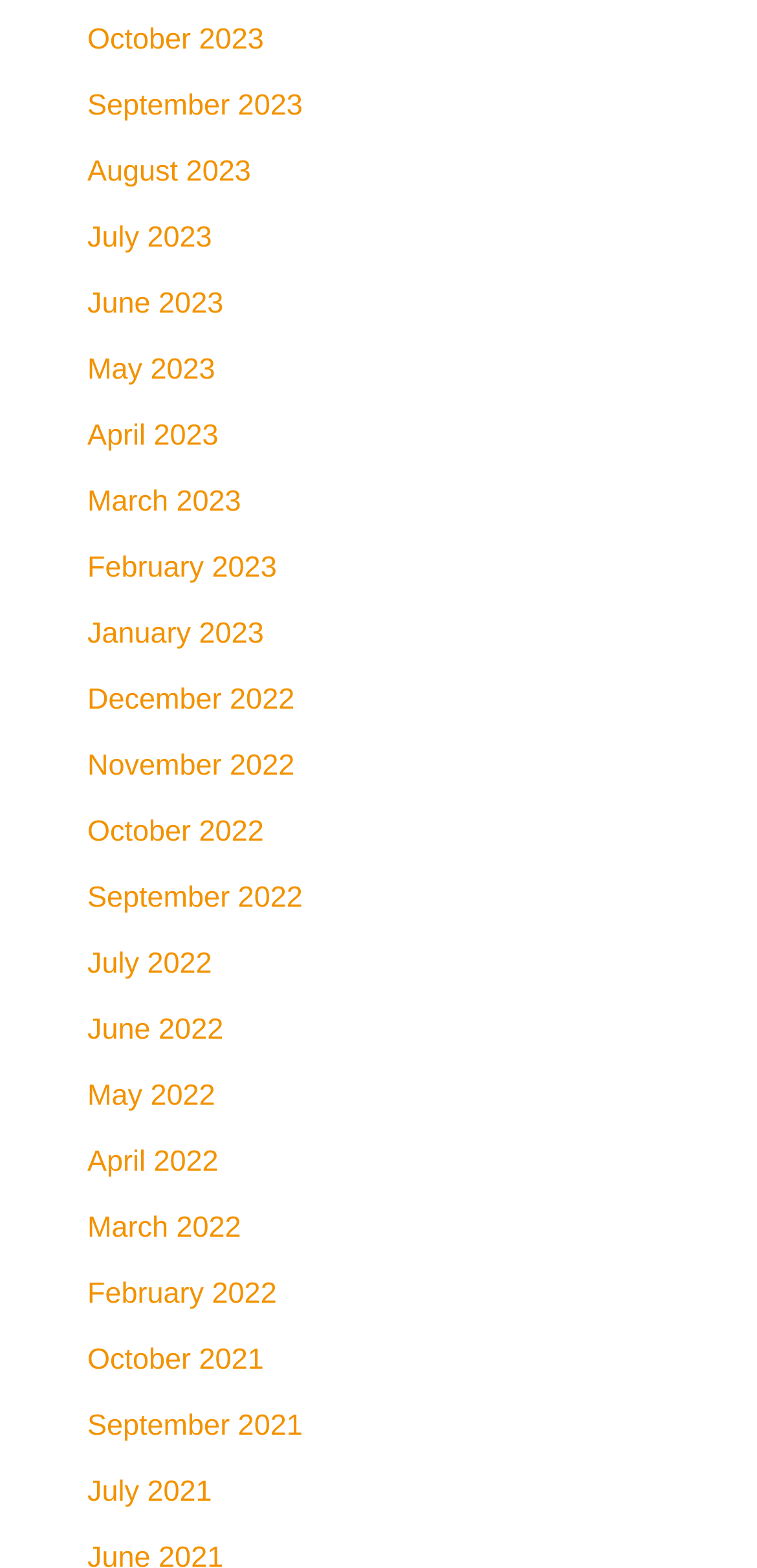Specify the bounding box coordinates for the region that must be clicked to perform the given instruction: "access January 2023".

[0.115, 0.389, 0.885, 0.421]